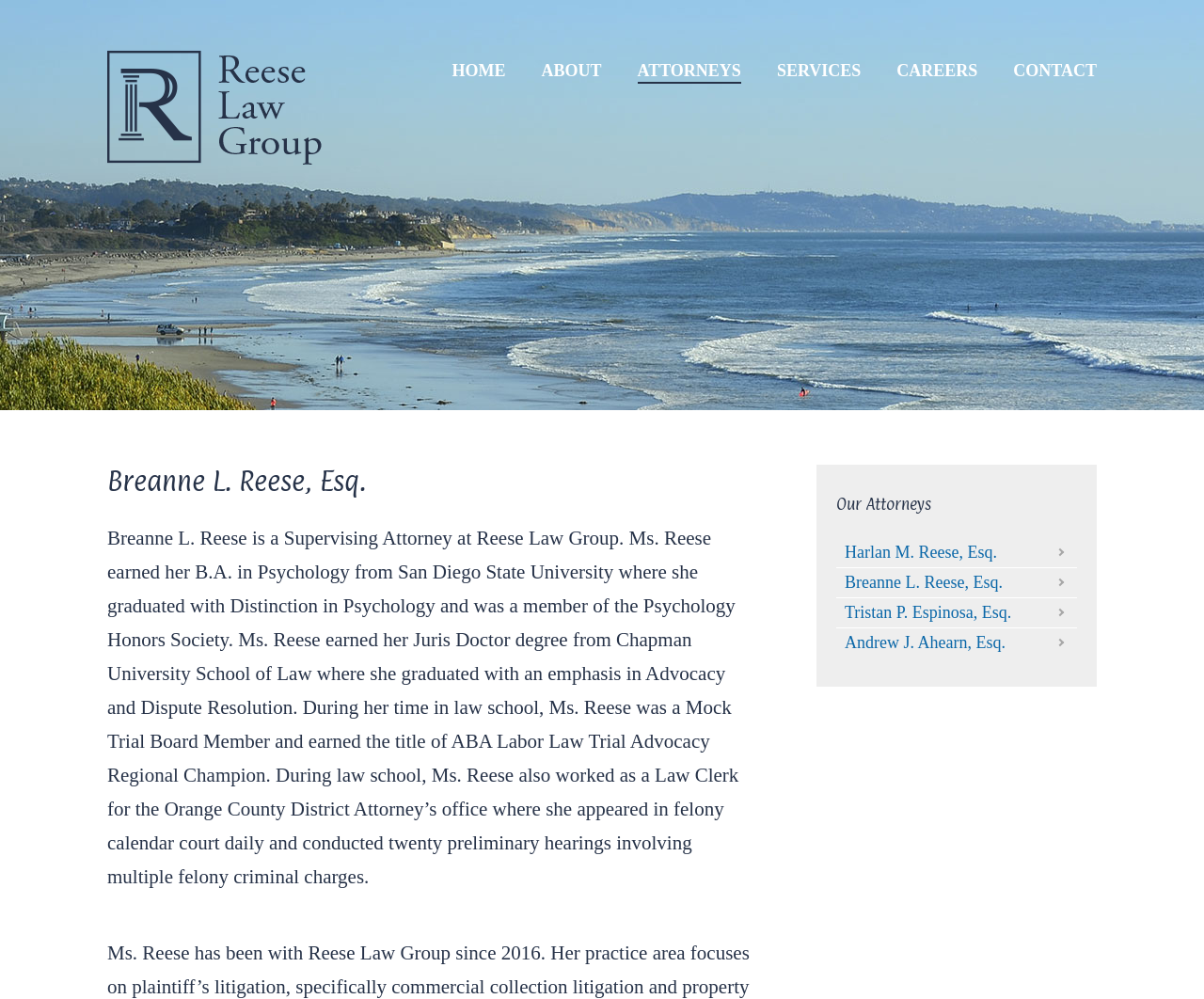Provide a one-word or one-phrase answer to the question:
What is the name of the law school Breanne L. Reese attended?

Chapman University School of Law